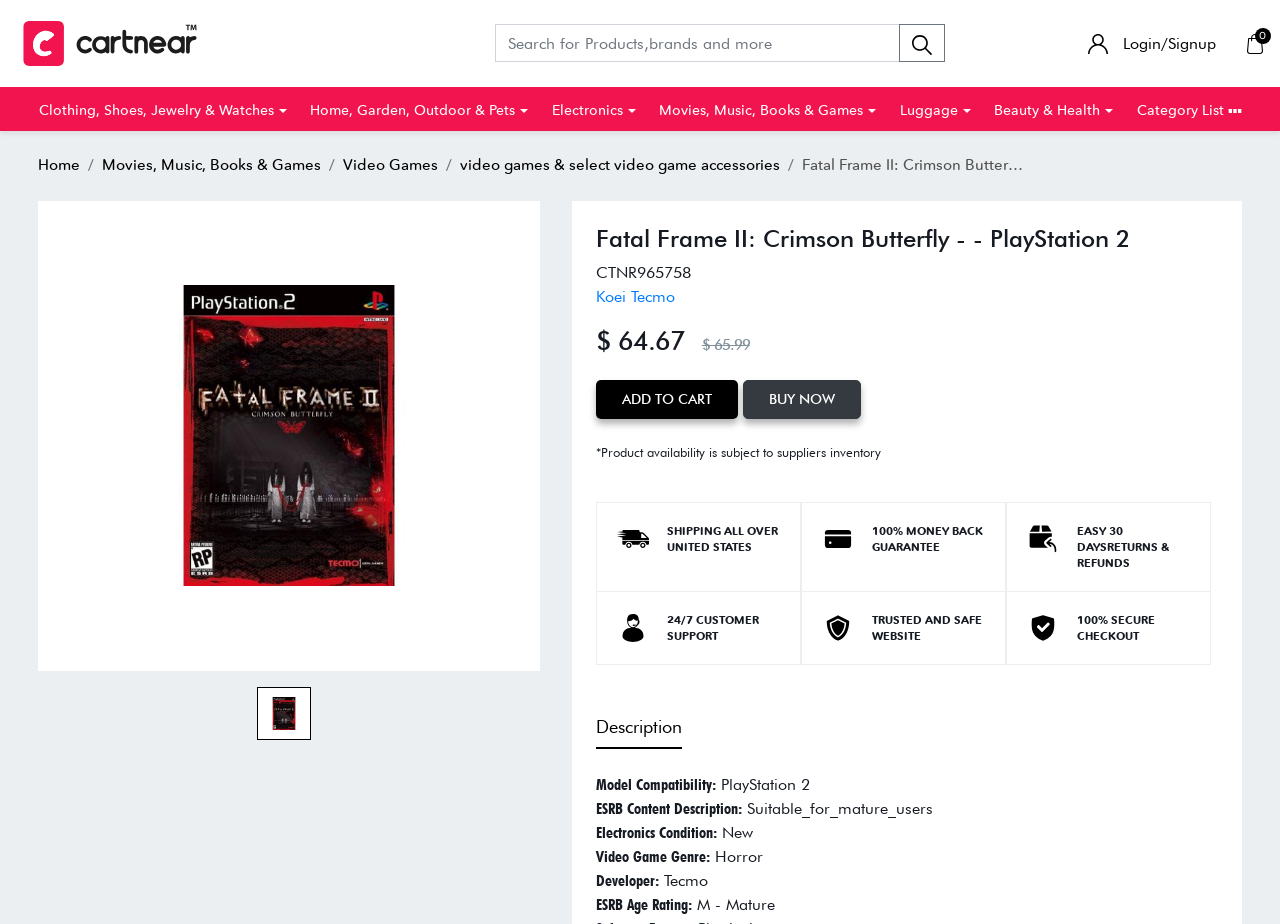What is the genre of Fatal Frame II: Crimson Butterfly?
Using the image as a reference, give a one-word or short phrase answer.

Horror